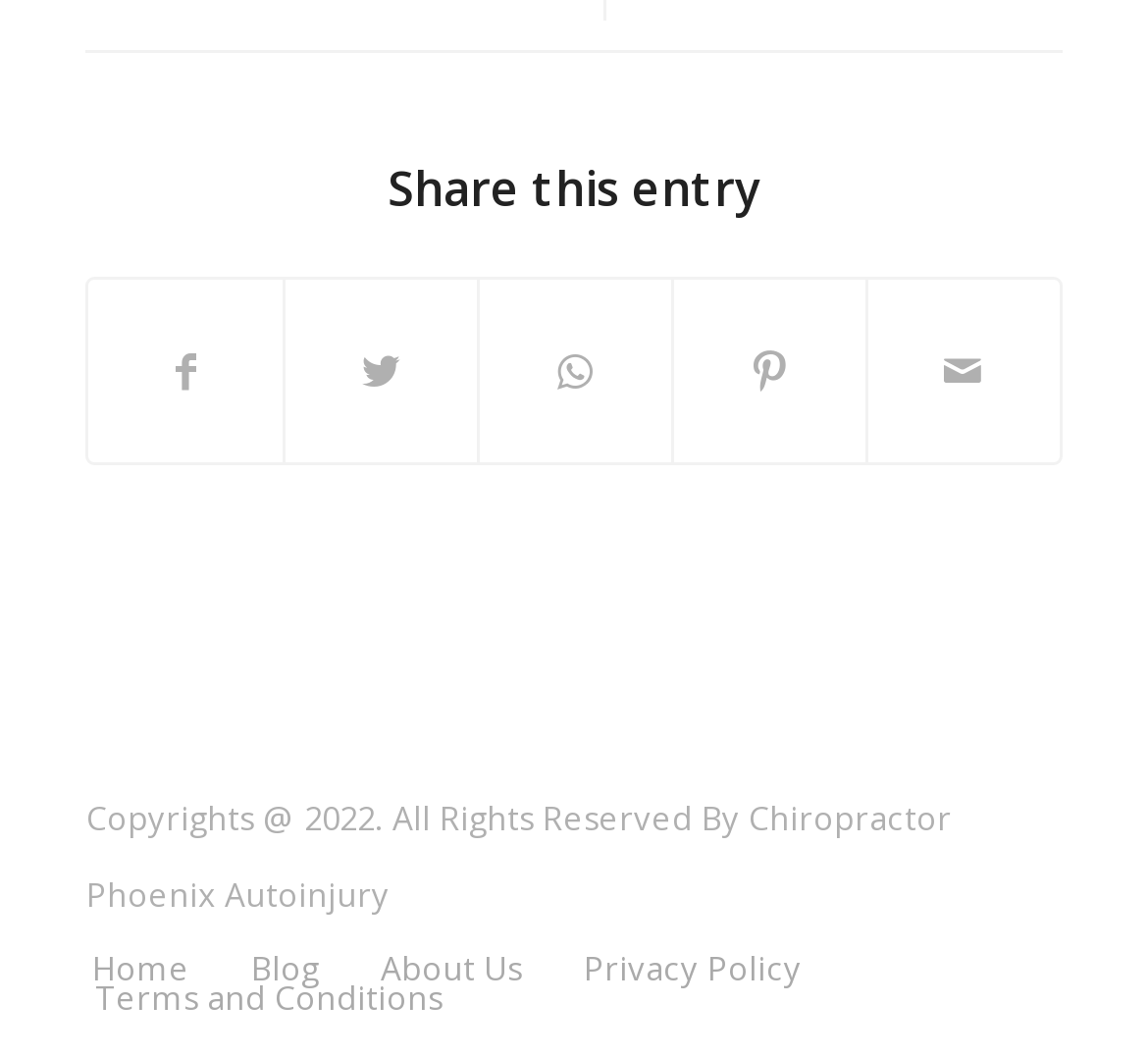What is the copyright year of the webpage?
Provide a fully detailed and comprehensive answer to the question.

I found the copyright information at the bottom of the webpage, which states 'Copyrights @ 2022. All Rights Reserved By Chiropractor Phoenix Autoinjury', indicating the copyright year is 2022.